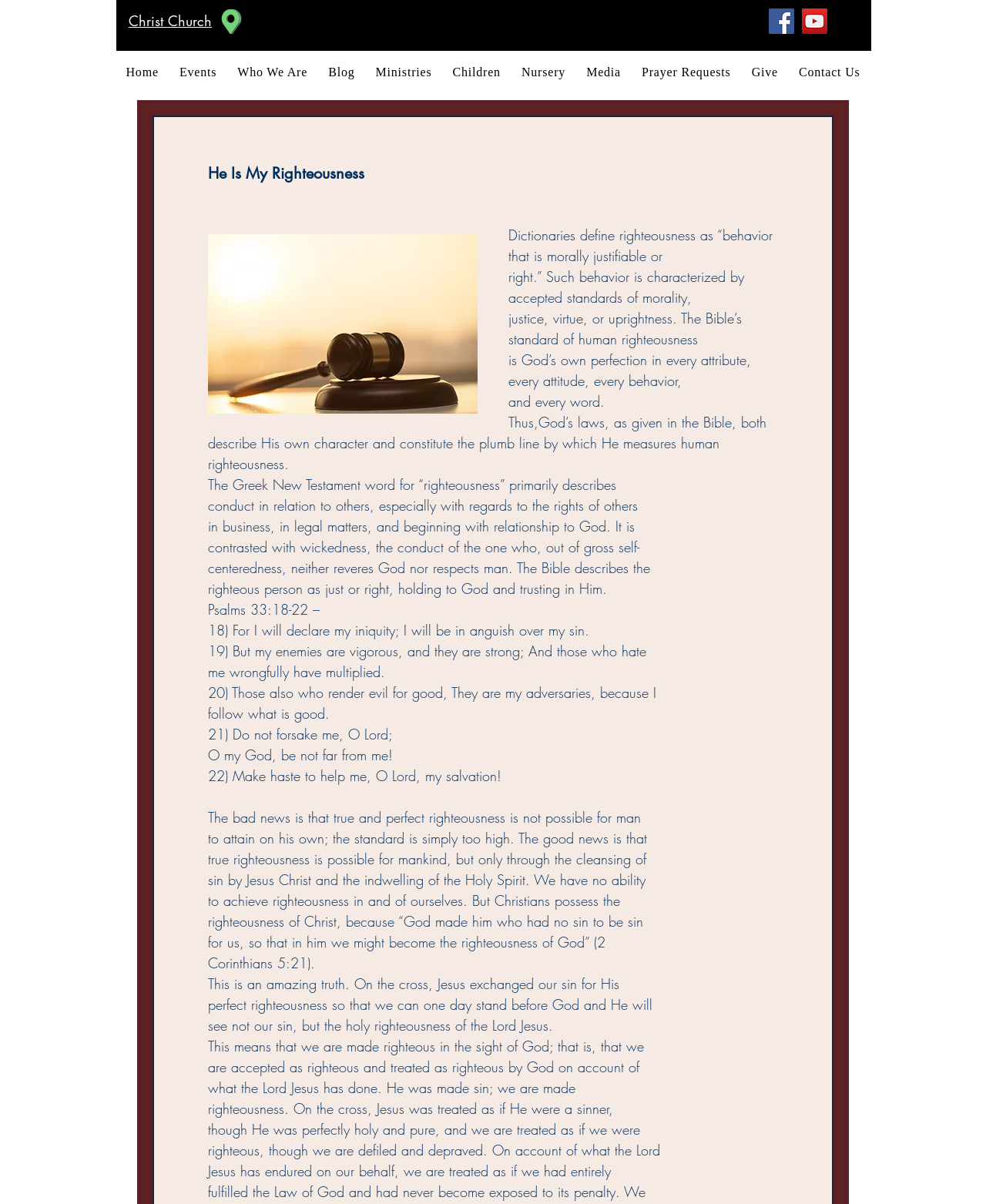Find the bounding box coordinates of the element to click in order to complete the given instruction: "Click the Home link."

[0.117, 0.047, 0.171, 0.073]